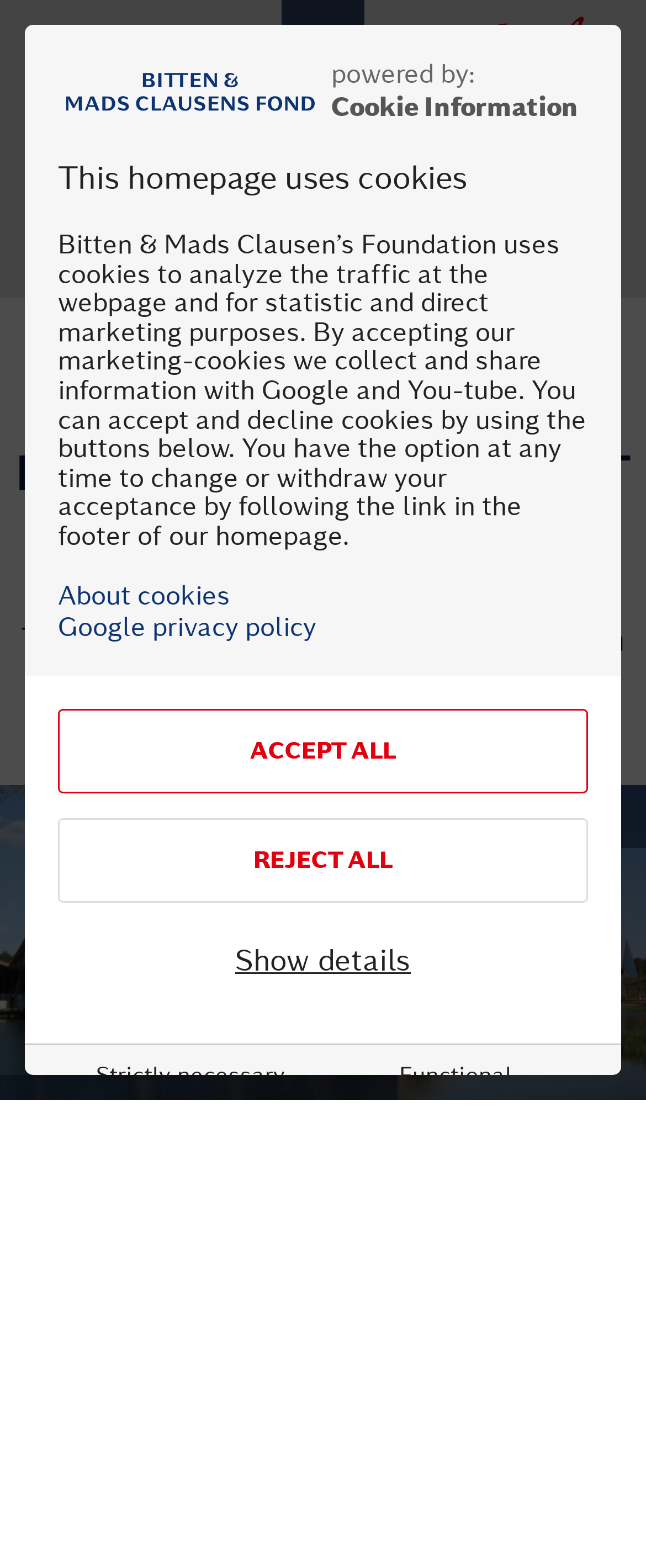How much funding was secured for the project?
Please respond to the question with a detailed and well-explained answer.

I found the answer by reading the static text that describes the project, which mentions that the partners secured funding of just over 1.3 DKK billion for the project.